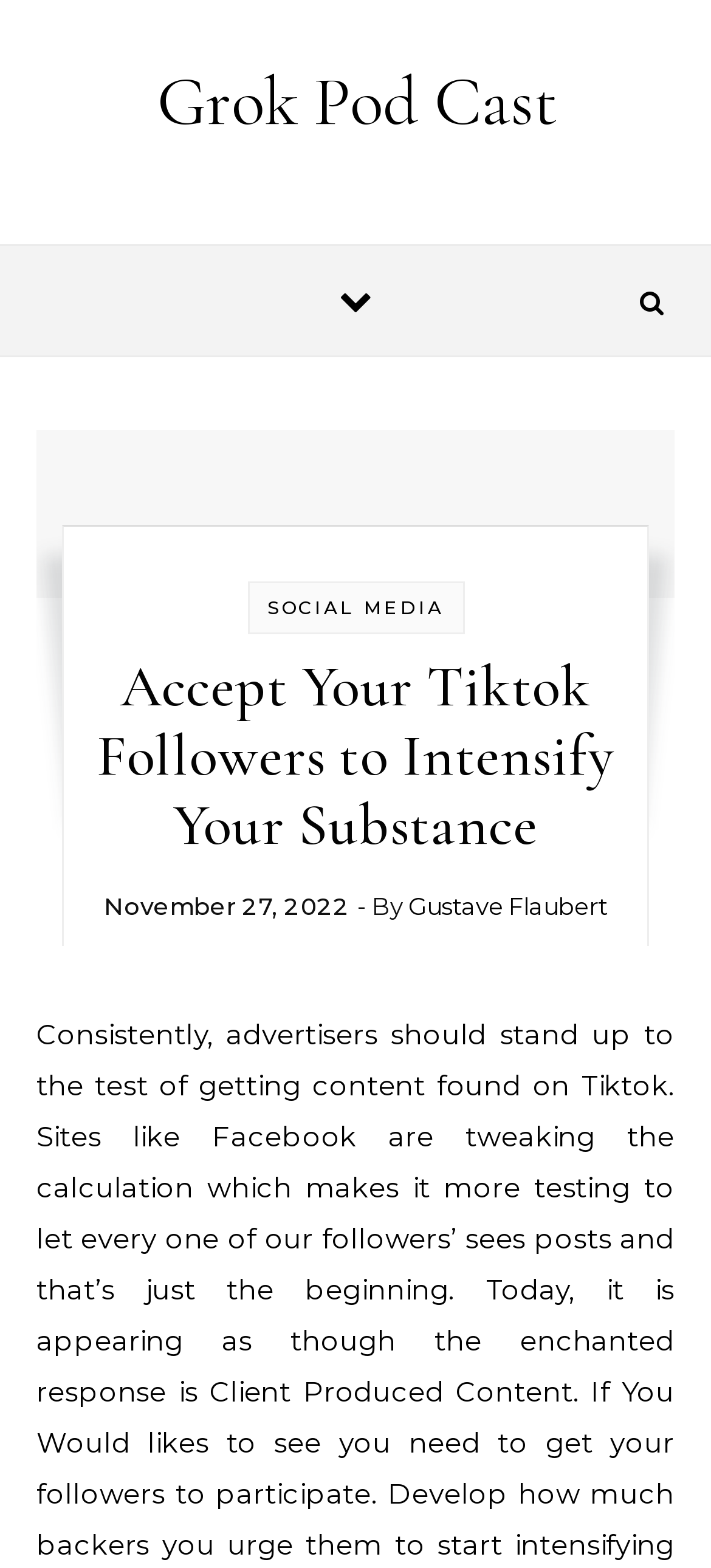What is the name of the podcast?
Please answer the question with a detailed and comprehensive explanation.

I found the name of the podcast by looking at the link element that says 'Grok Pod Cast' which is located at the top of the webpage.